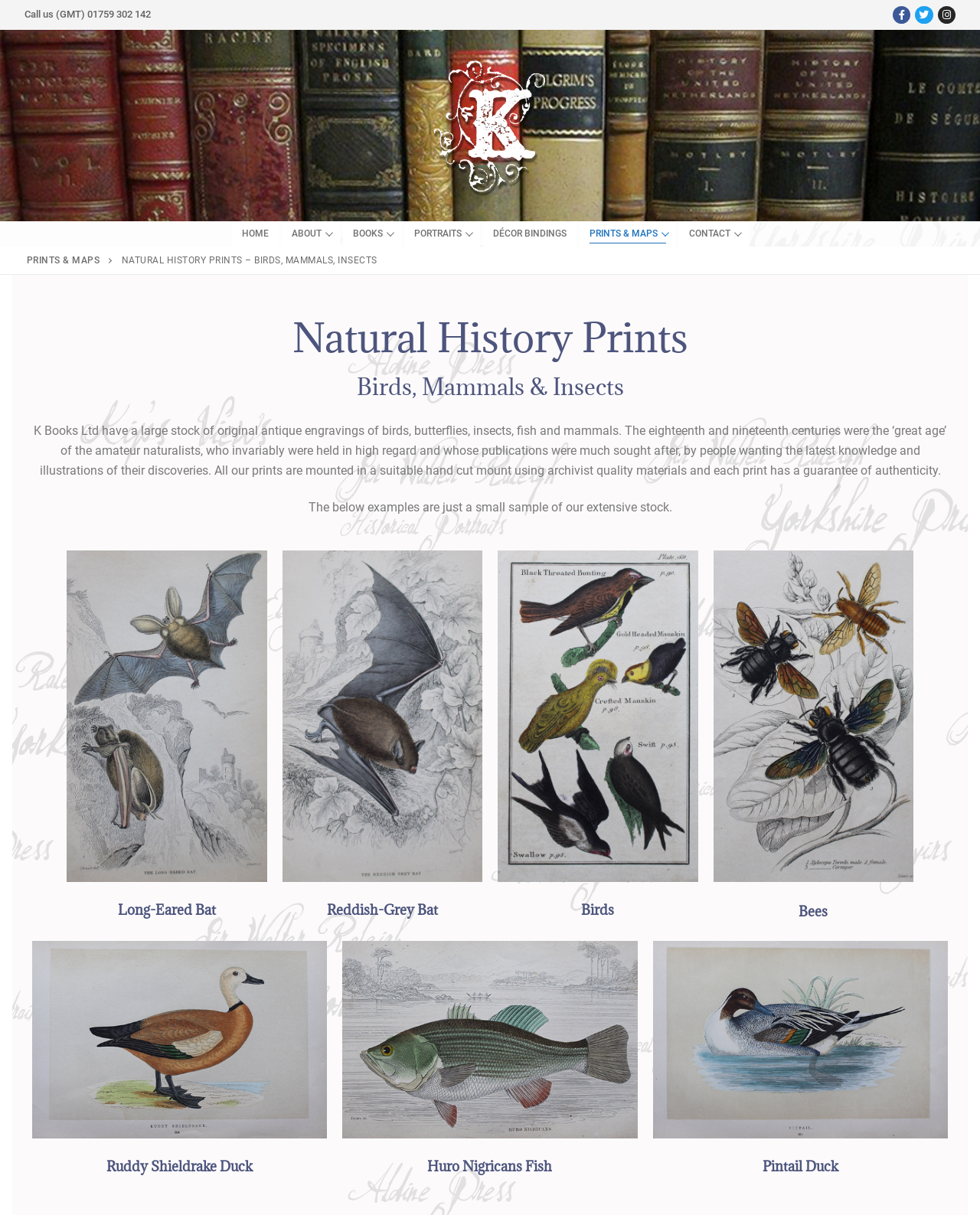Using the description: "Décor Bindings", determine the UI element's bounding box coordinates. Ensure the coordinates are in the format of four float numbers between 0 and 1, i.e., [left, top, right, bottom].

[0.493, 0.182, 0.588, 0.203]